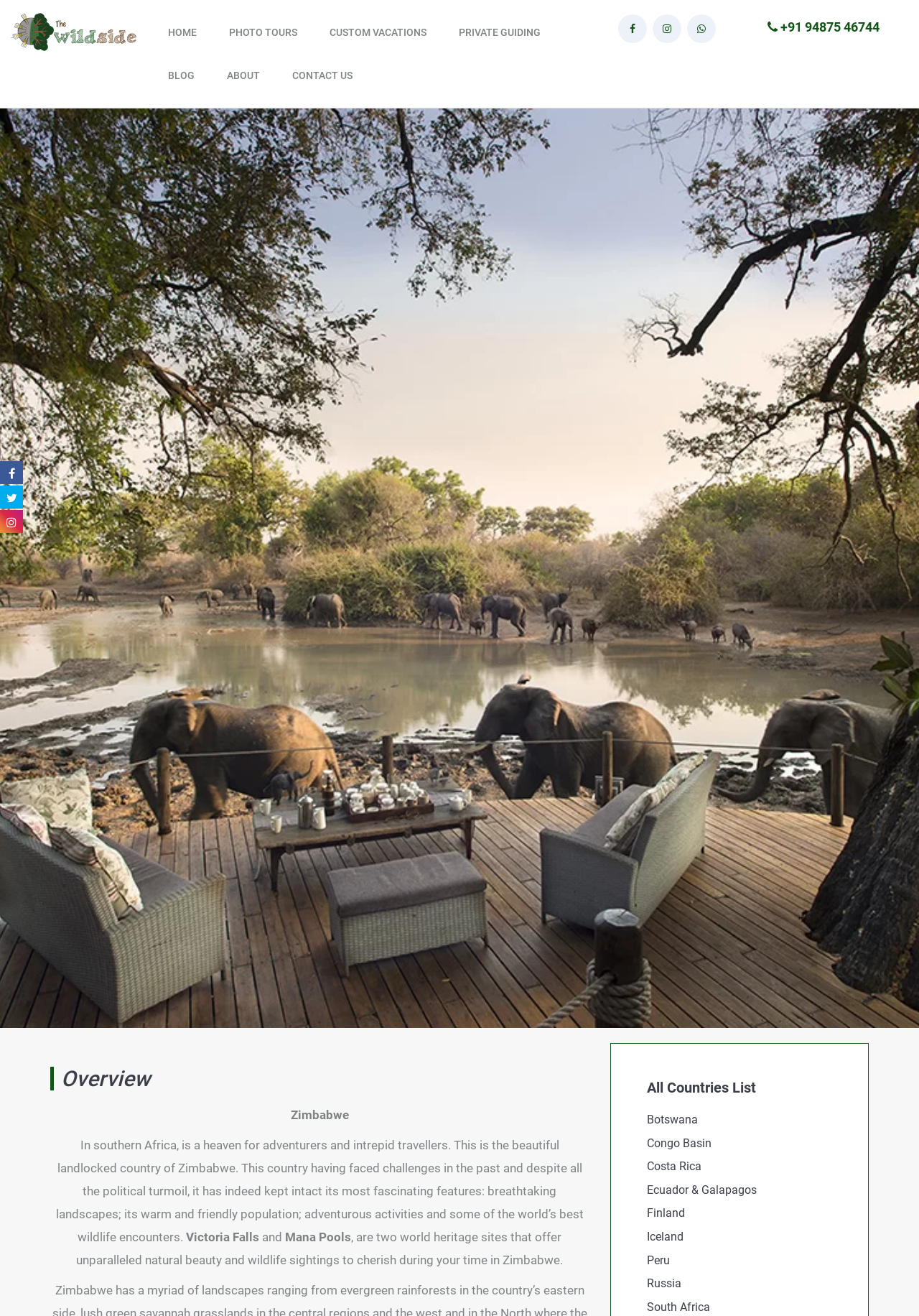Generate a comprehensive description of the contents of the webpage.

This webpage is about Zimbabwe, a landlocked country in southern Africa, and its attractions for adventurers and intrepid travelers. At the top left corner, there is a logo image and a navigation menu with links to "HOME", "PHOTO TOURS", "CUSTOM VACATIONS", "PRIVATE GUIDING", "BLOG", "ABOUT", and "CONTACT US". 

Below the navigation menu, there is a large image that takes up the entire width of the page, showcasing an adventurous scene in Zimbabwe. 

On the right side of the page, there is a section with a heading "Overview" and a brief description of Zimbabwe, highlighting its breathtaking landscapes, warm population, adventurous activities, and wildlife encounters. 

Below the overview section, there are three lines of text, with the first line mentioning "Victoria Falls" and "Mana Pools", two world heritage sites in Zimbabwe. 

On the right side of the page, there is a section with a heading "All Countries List" and a list of links to various countries, including Botswana, Congo Basin, Costa Rica, Ecuador & Galapagos, Finland, Iceland, Peru, Russia, and South Africa. Each country link has a corresponding heading. 

At the top right corner, there is a phone number "+91 94875 46744" displayed. There are also three social media links at the top right corner. At the bottom left corner, there are three more social media links.